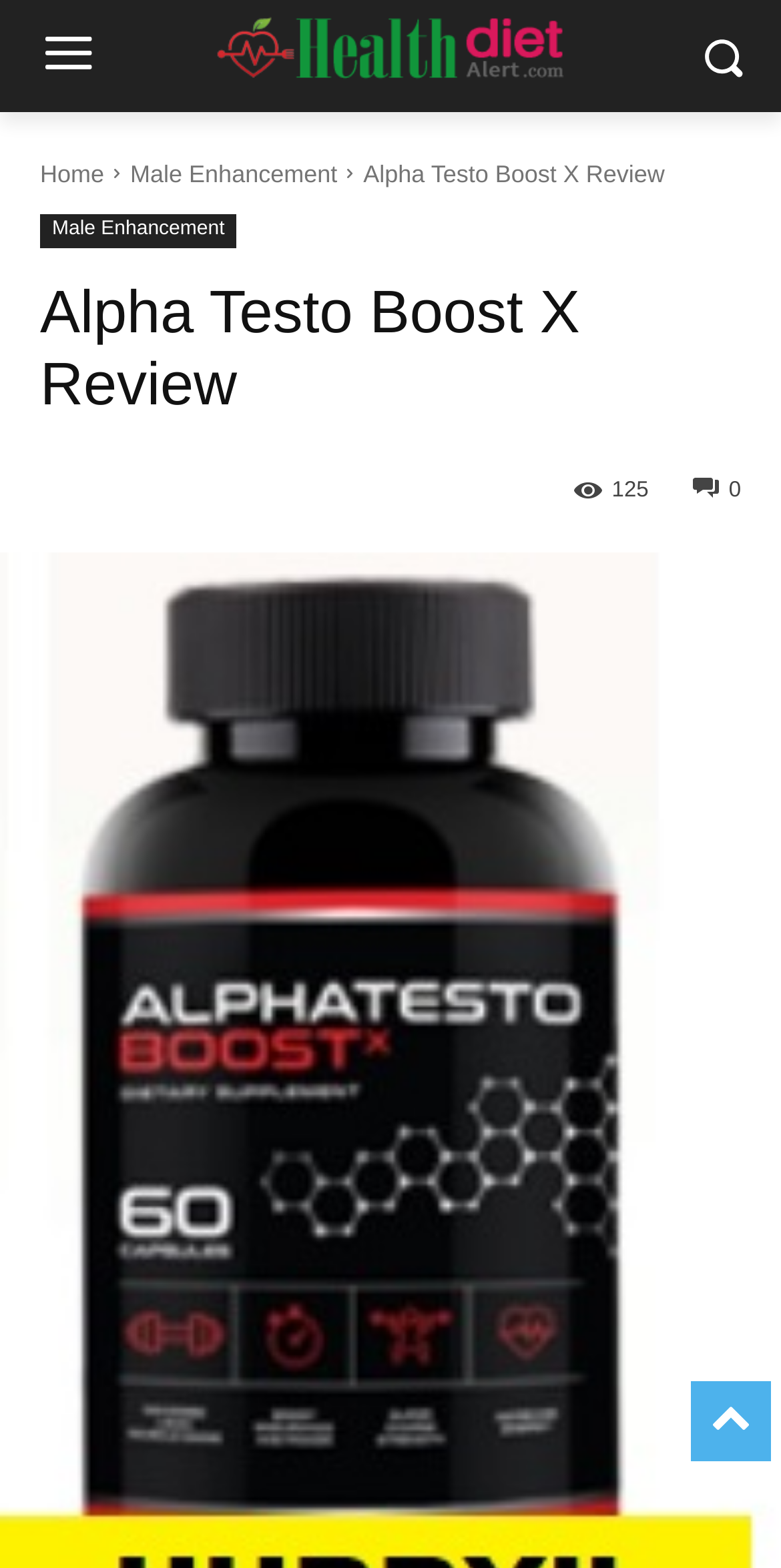Is there an image on the webpage?
Refer to the image and respond with a one-word or short-phrase answer.

Yes